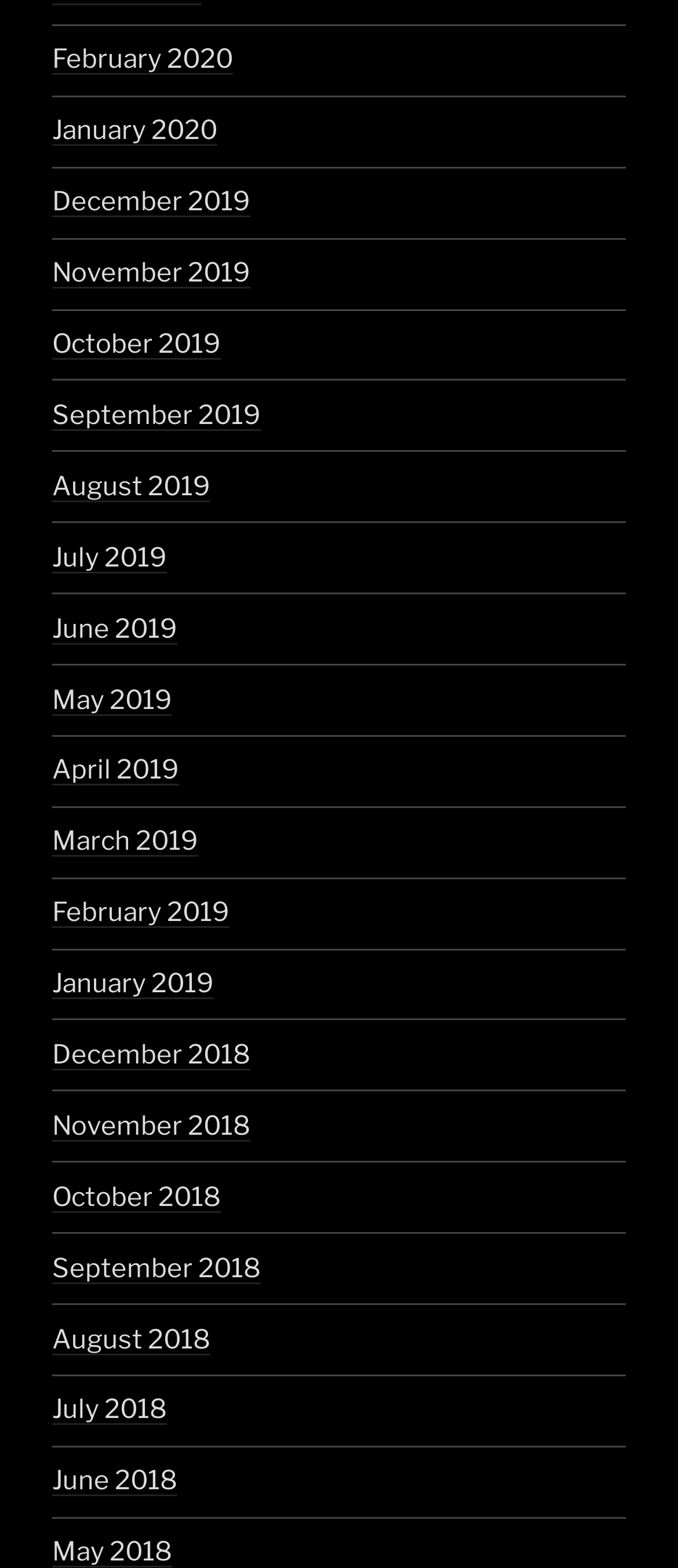What is the earliest month listed?
Please answer using one word or phrase, based on the screenshot.

December 2018